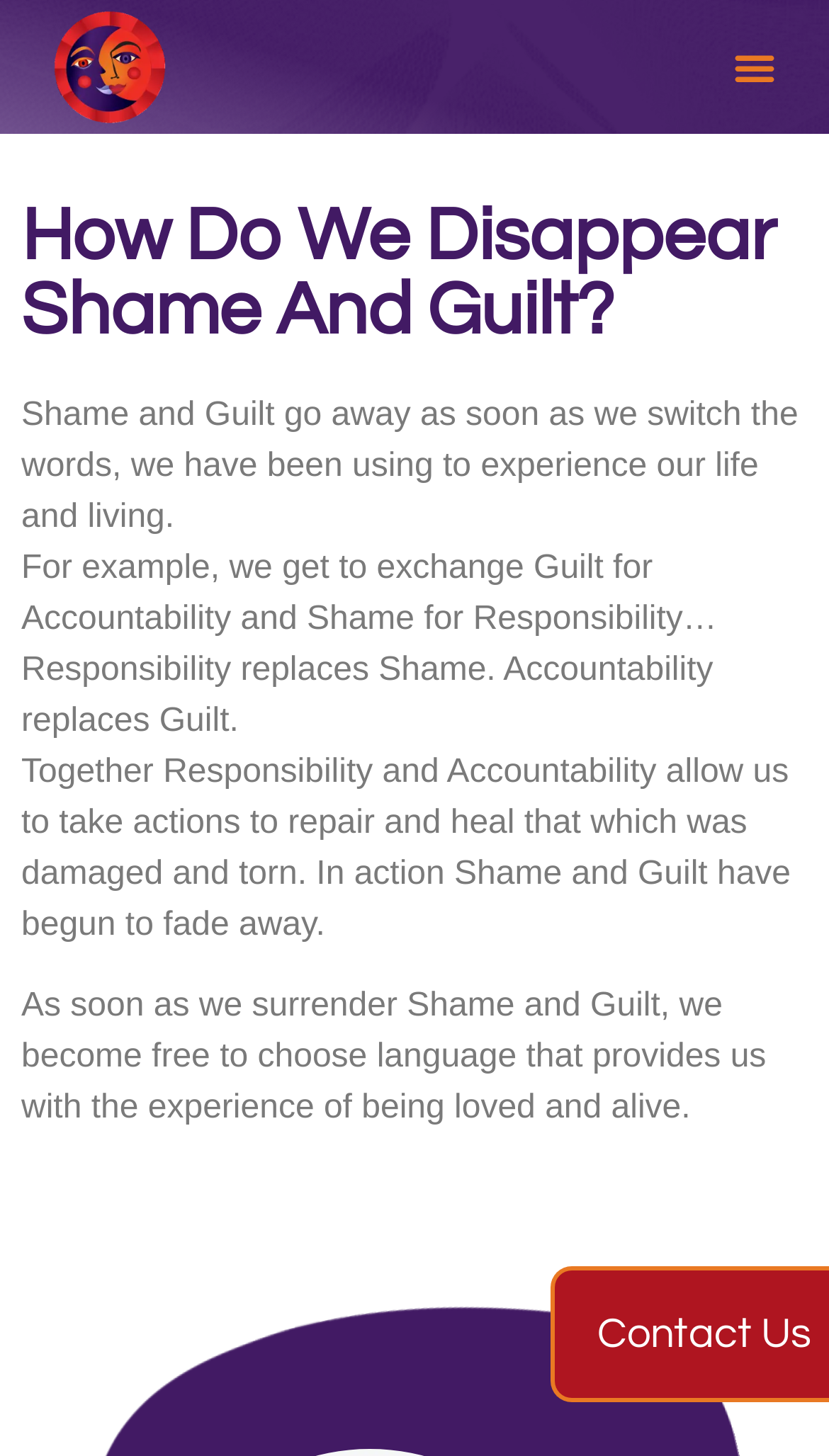What is the main topic of this webpage?
Refer to the screenshot and answer in one word or phrase.

Shame and Guilt